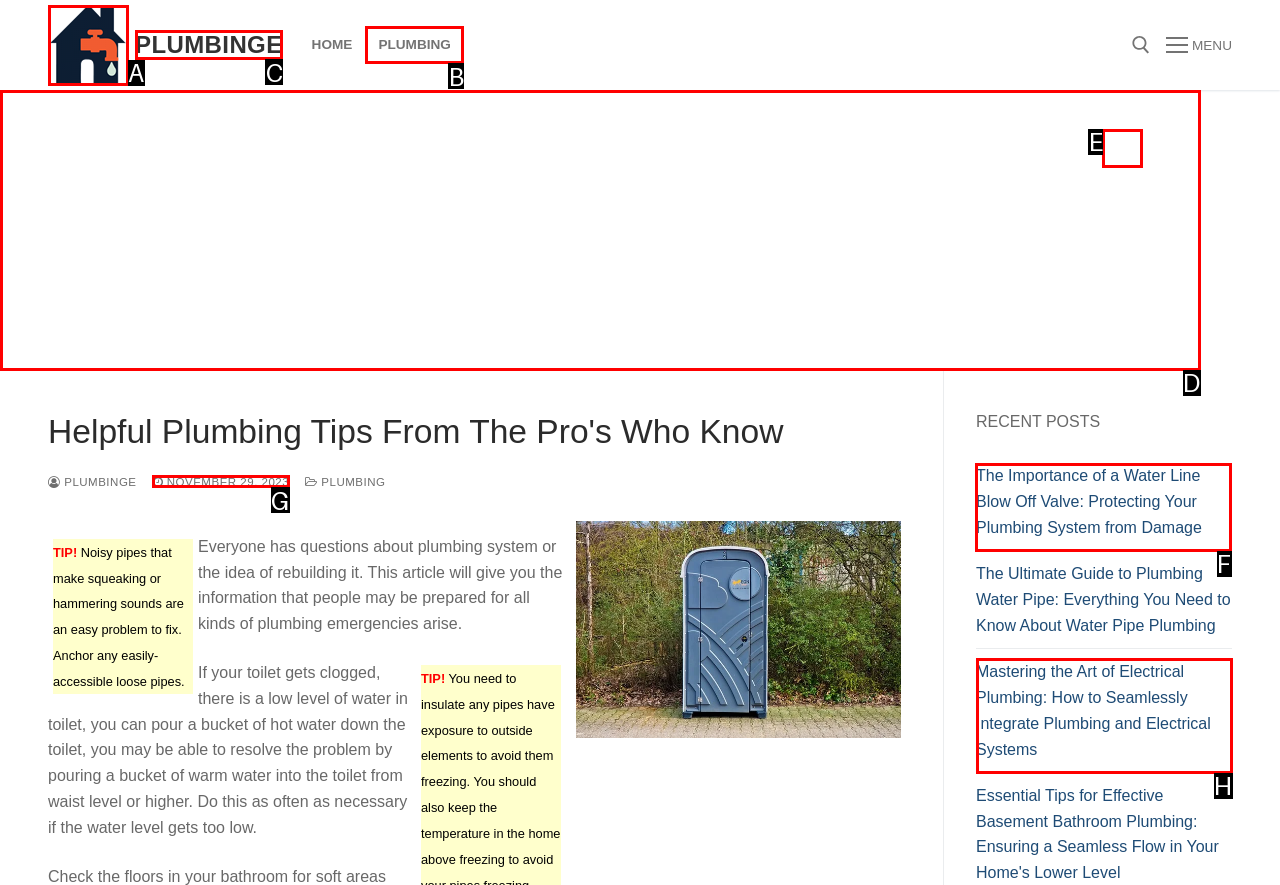Identify the HTML element to select in order to accomplish the following task: Read the recent post about water line blow off valve
Reply with the letter of the chosen option from the given choices directly.

F